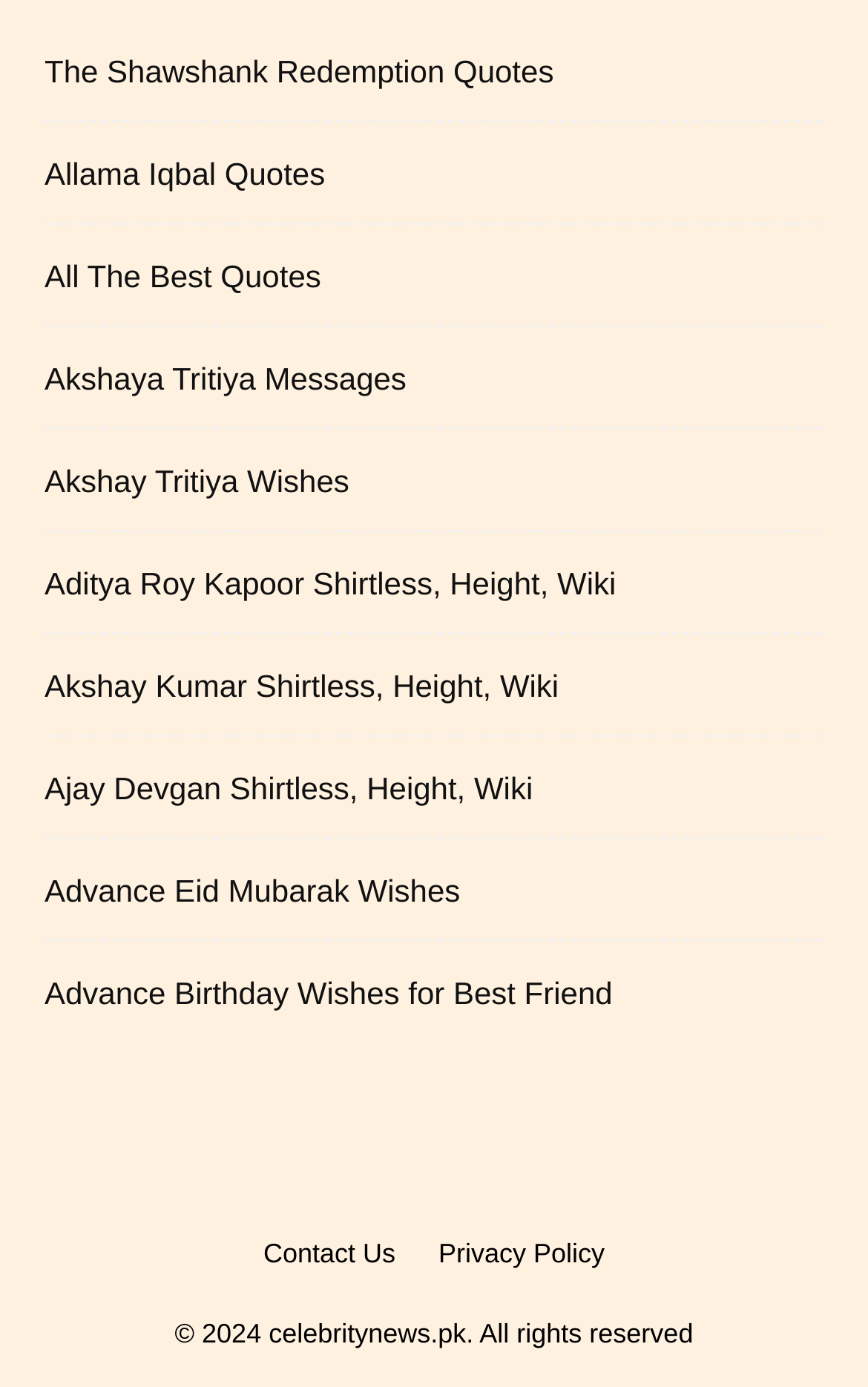Using the information shown in the image, answer the question with as much detail as possible: What type of information is available about celebrities on this webpage?

By analyzing the links on the webpage, I can see that there are links to information about celebrities, such as 'Aditya Roy Kapoor Shirtless, Height, Wiki', which suggests that the webpage provides information about celebrities' physical attributes and wiki.